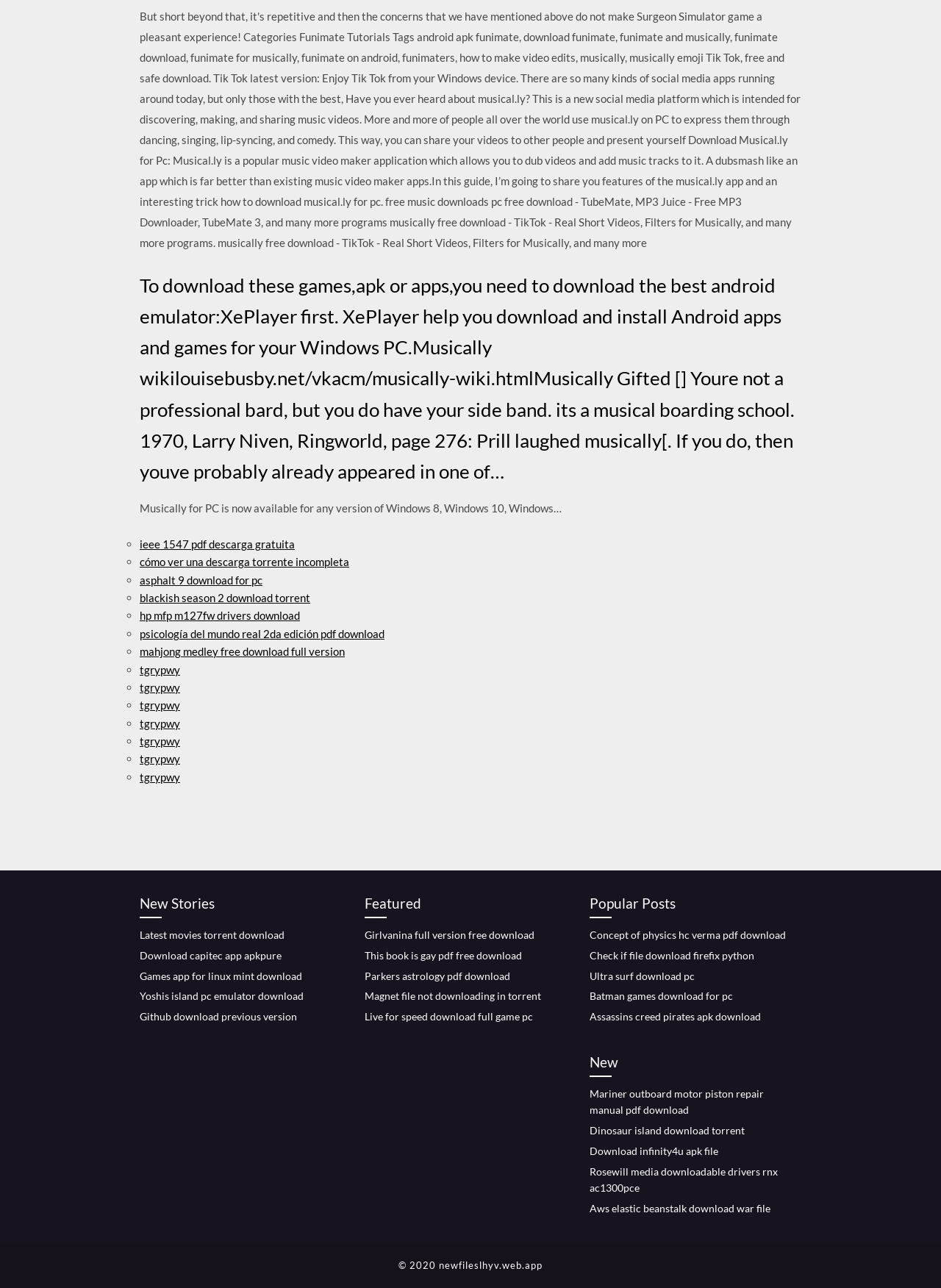What is the copyright year of this website?
Please answer the question with a detailed response using the information from the screenshot.

The copyright year of this website is 2020, as mentioned in the text '© 2020 newfileslhyv.web.app' at the bottom of the webpage.